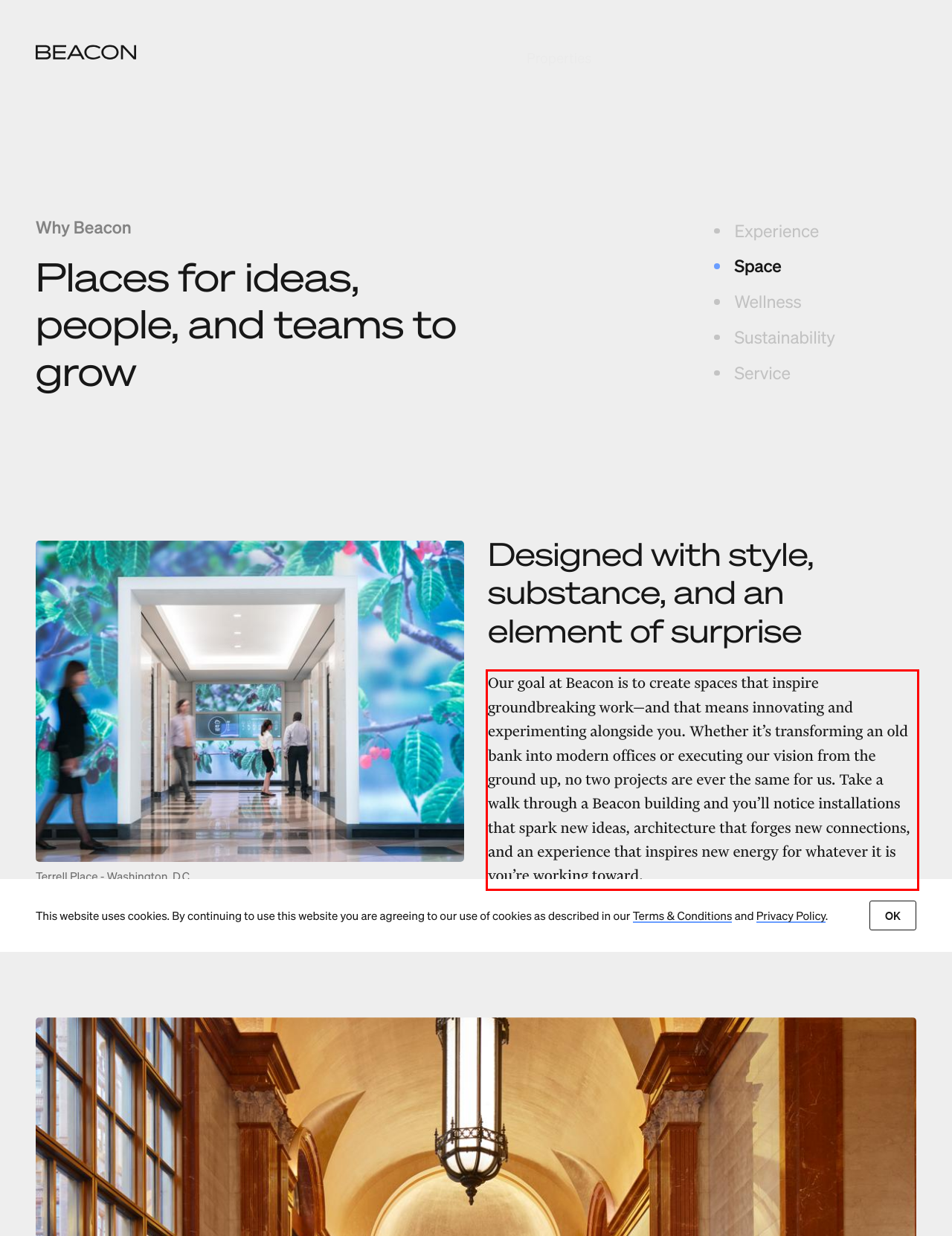Examine the screenshot of the webpage, locate the red bounding box, and generate the text contained within it.

Our goal at Beacon is to create spaces that inspire groundbreaking work—and that means innovating and experimenting alongside you. Whether it’s transforming an old bank into modern offices or executing our vision from the ground up, no two projects are ever the same for us. Take a walk through a Beacon building and you’ll notice installations that spark new ideas, architecture that forges new connections, and an experience that inspires new energy for whatever it is you’re working toward.